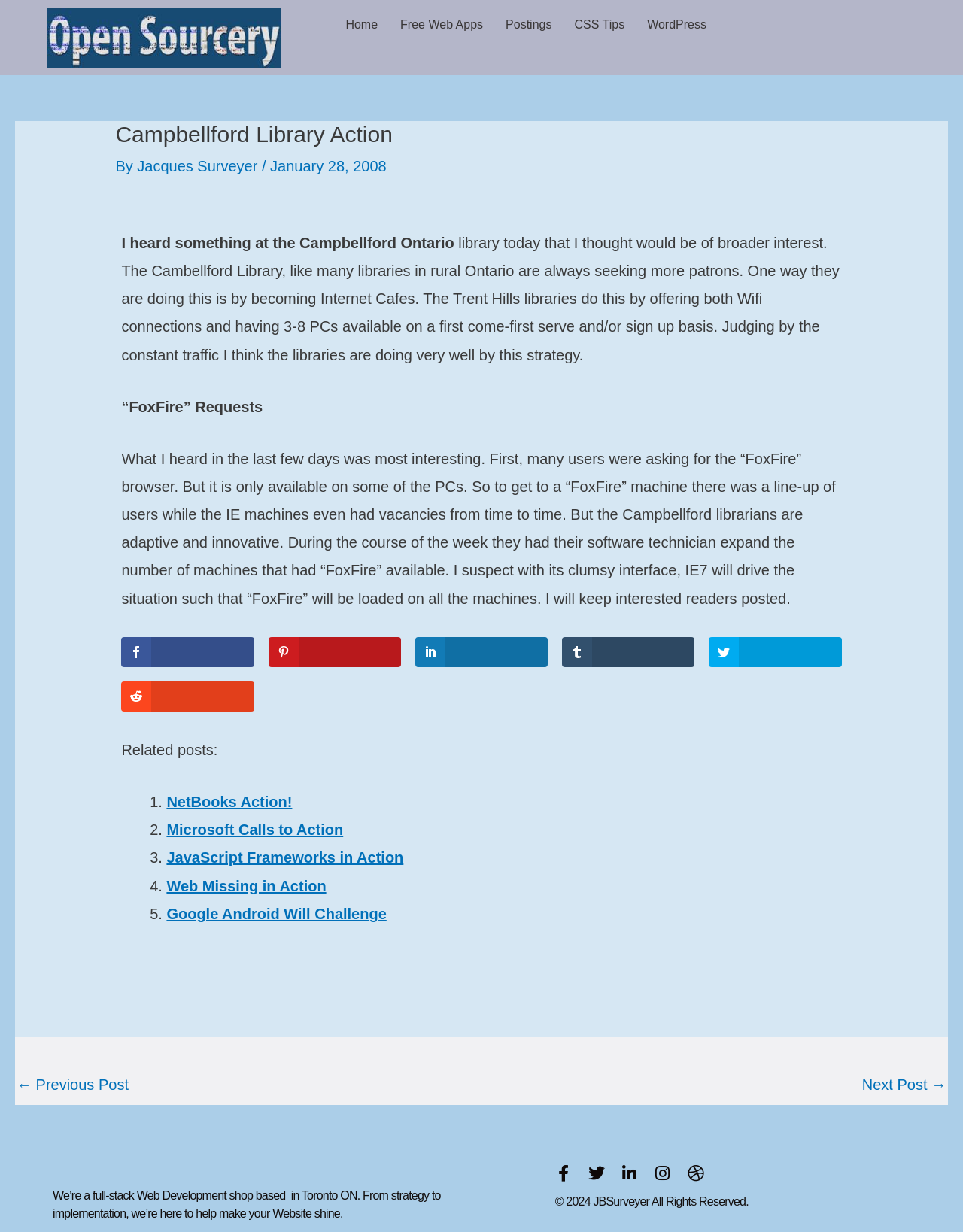Find the bounding box coordinates for the UI element whose description is: "Next Post →". The coordinates should be four float numbers between 0 and 1, in the format [left, top, right, bottom].

[0.895, 0.867, 0.983, 0.896]